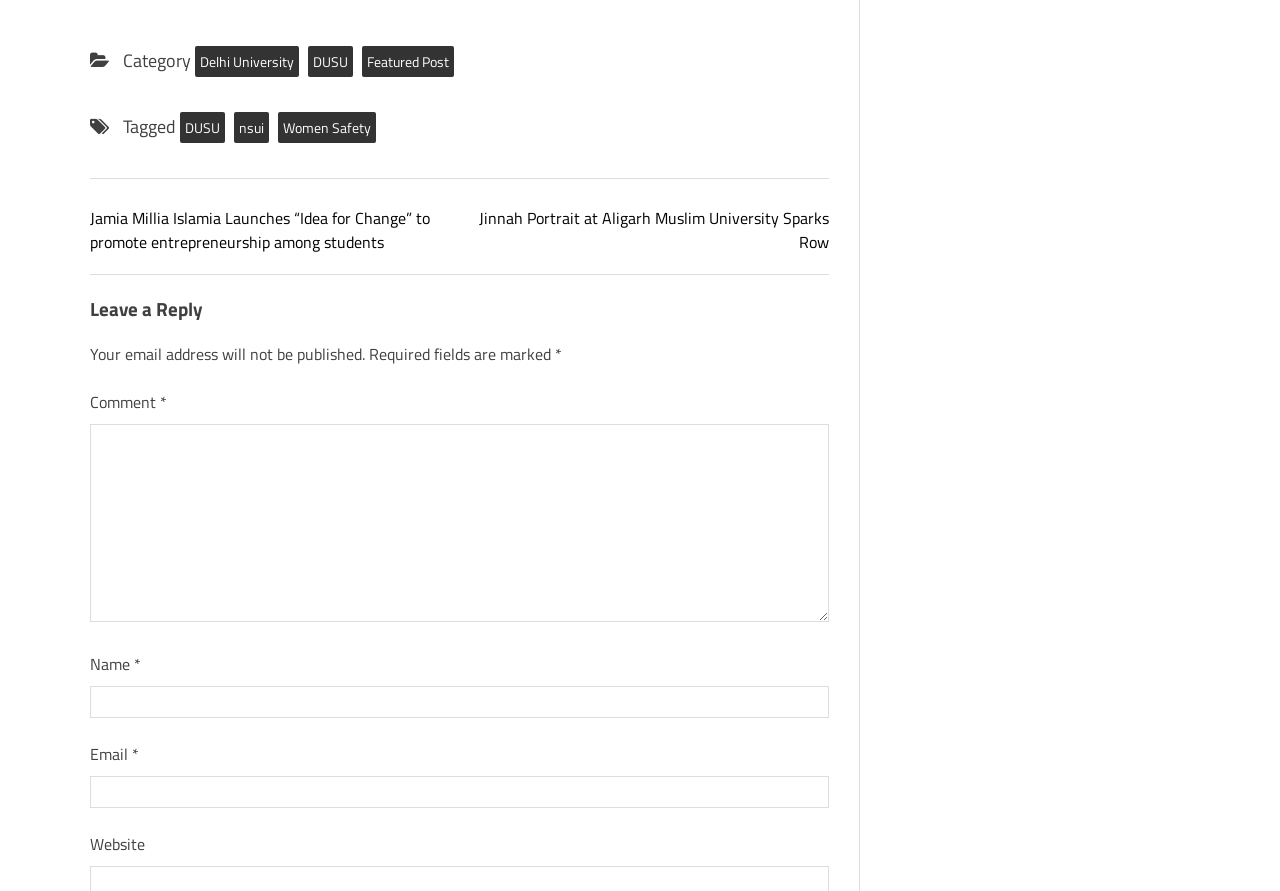Please mark the bounding box coordinates of the area that should be clicked to carry out the instruction: "Enter your name".

[0.07, 0.77, 0.648, 0.806]